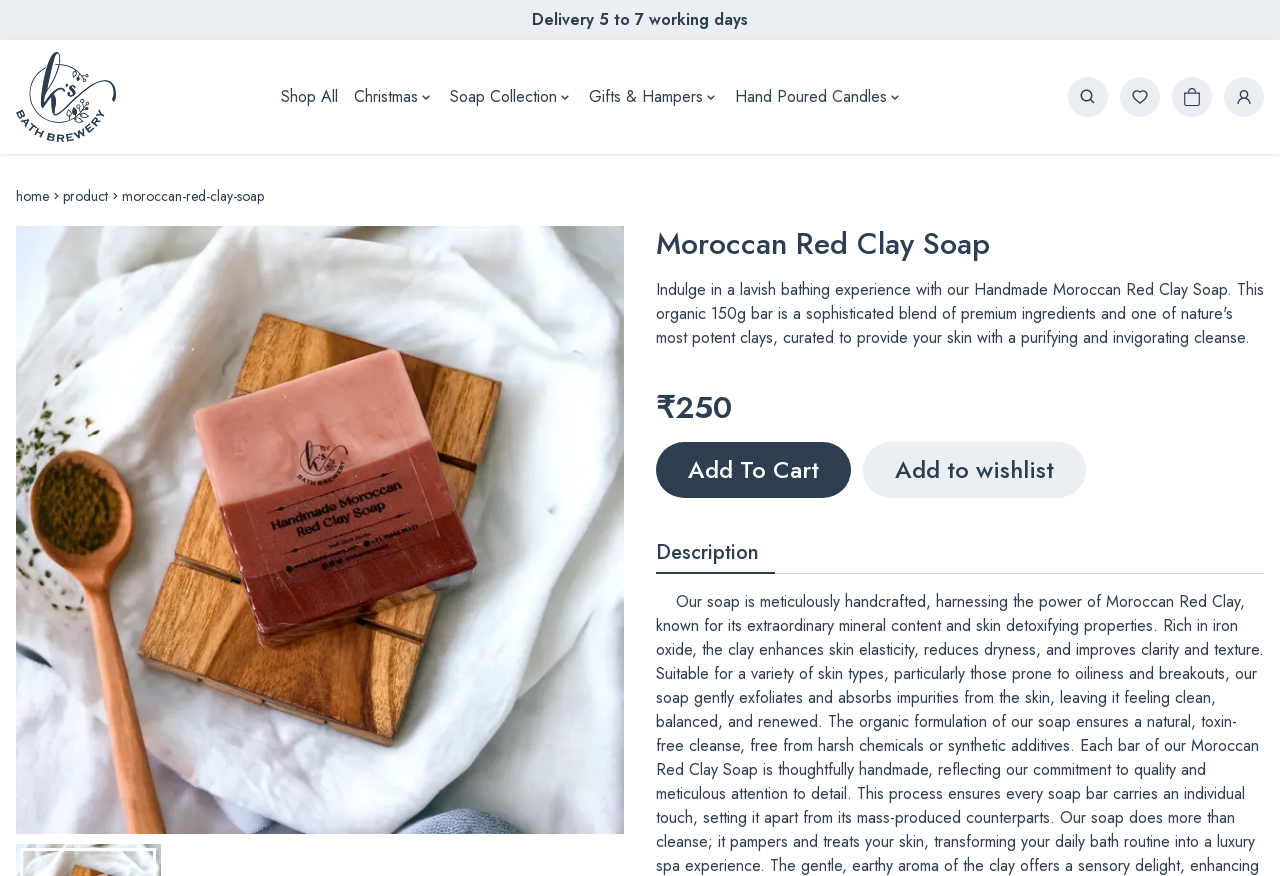Please identify the bounding box coordinates of the clickable area that will fulfill the following instruction: "Click the wishlist button". The coordinates should be in the format of four float numbers between 0 and 1, i.e., [left, top, right, bottom].

[0.875, 0.088, 0.906, 0.134]